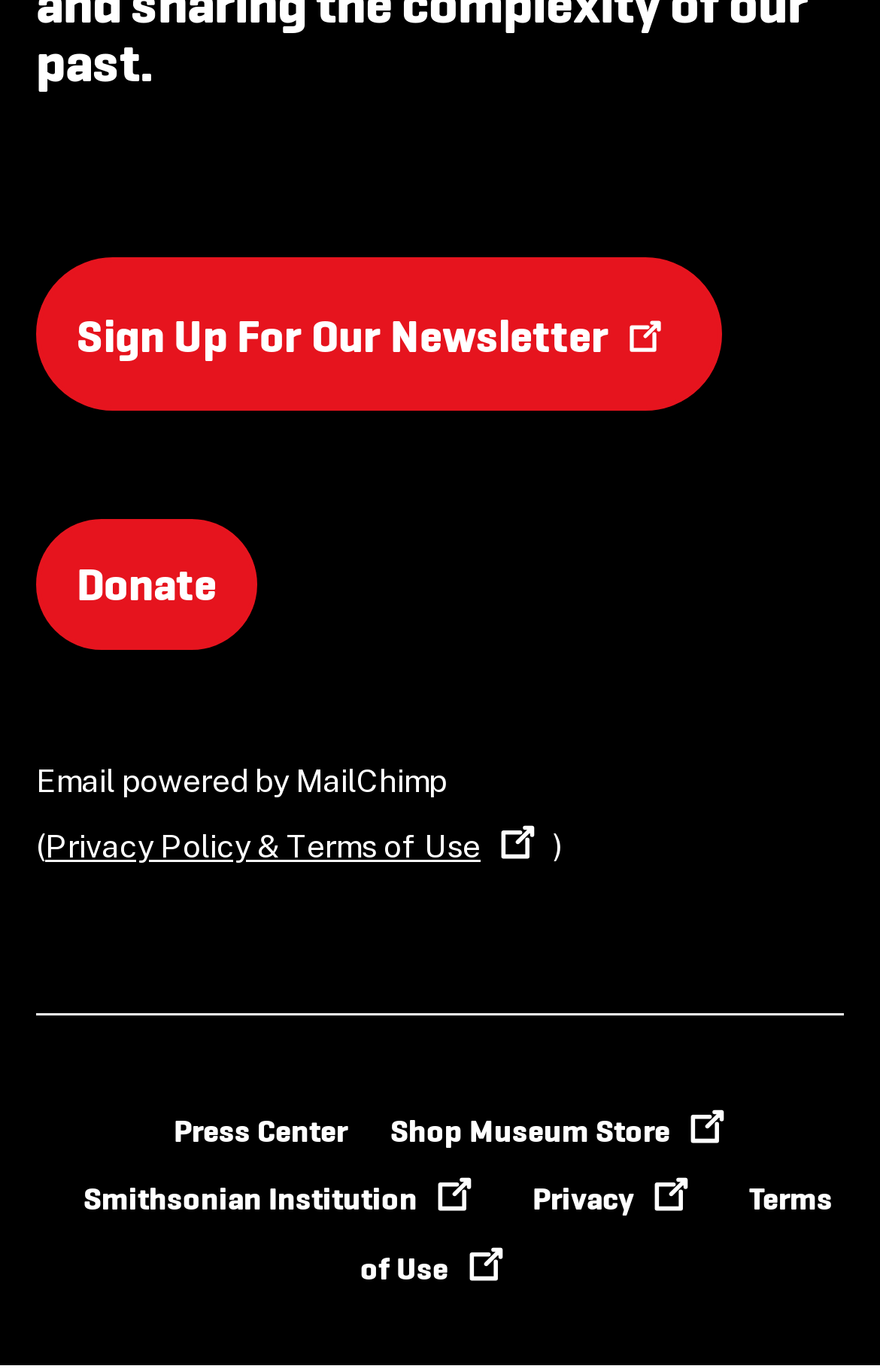Find the bounding box coordinates of the area to click in order to follow the instruction: "Sign up for the newsletter".

[0.041, 0.187, 0.821, 0.299]